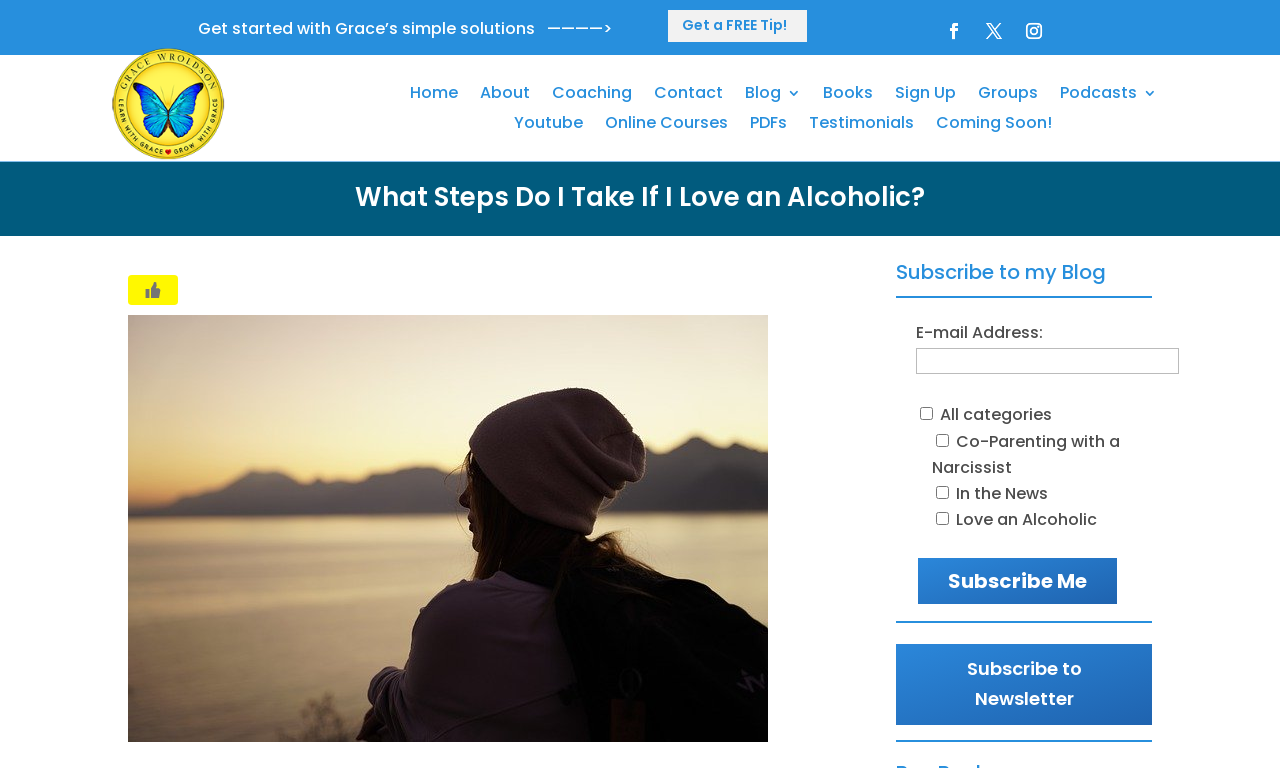Based on the element description: "About", identify the bounding box coordinates for this UI element. The coordinates must be four float numbers between 0 and 1, listed as [left, top, right, bottom].

[0.375, 0.112, 0.414, 0.141]